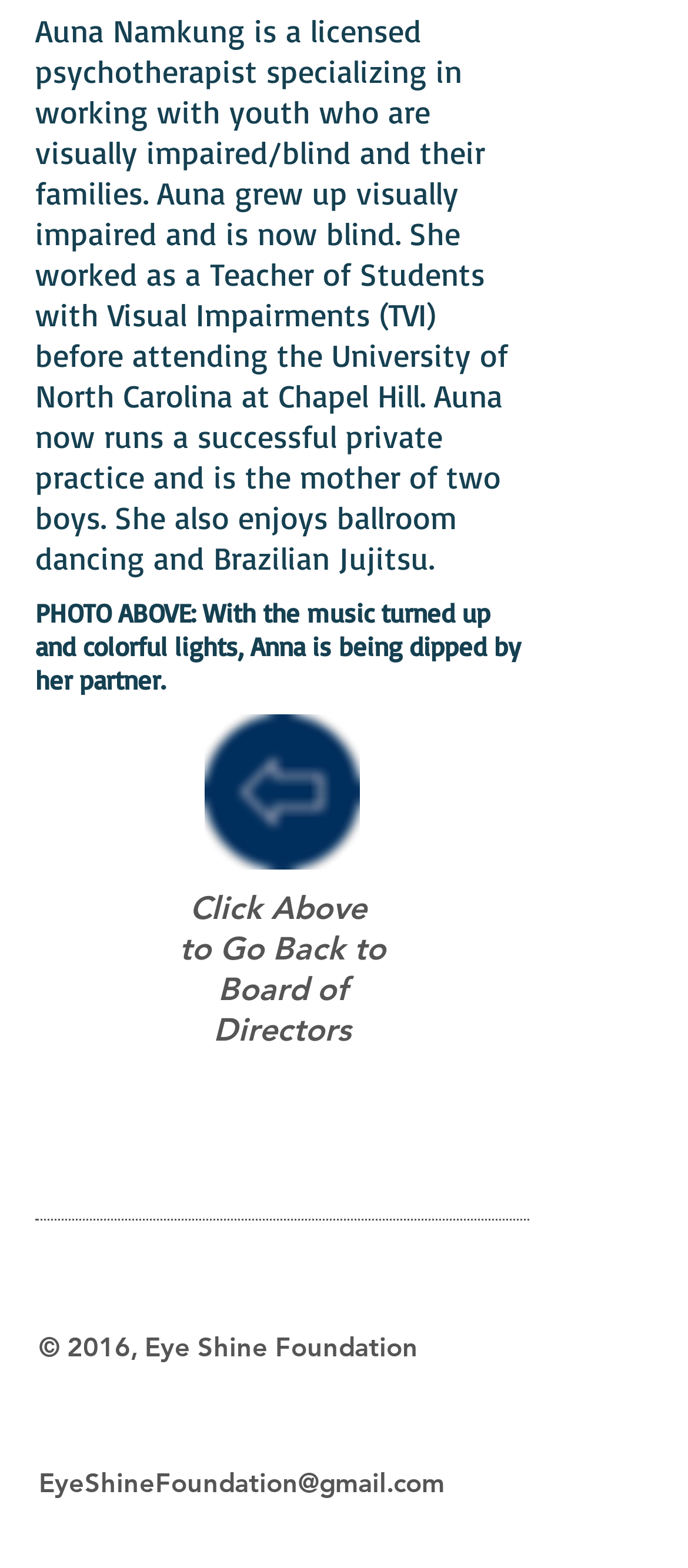What is Auna's experience before becoming a psychotherapist?
Please provide a full and detailed response to the question.

According to the StaticText element with ID 193, Auna worked as a Teacher of Students with Visual Impairments (TVI) before attending the University of North Carolina at Chapel Hill.